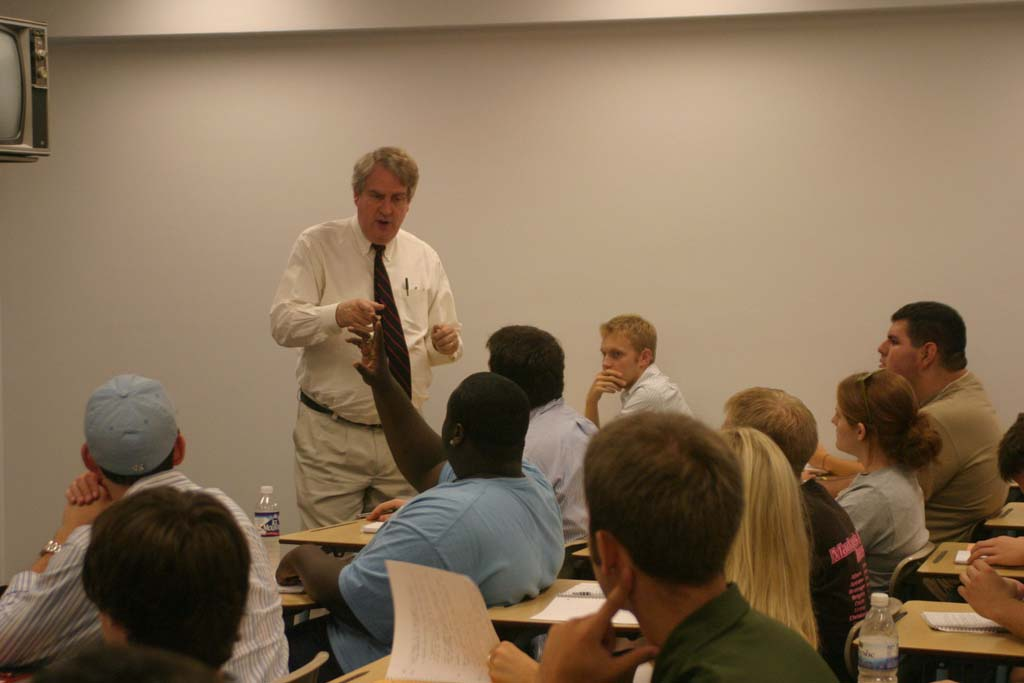What is the student doing?
Offer a detailed and full explanation in response to the question.

In the classroom setting, a student from the audience is shown to be actively participating in the discussion, as evidenced by the fact that they are raising their hand, likely to ask a question or share their thoughts.